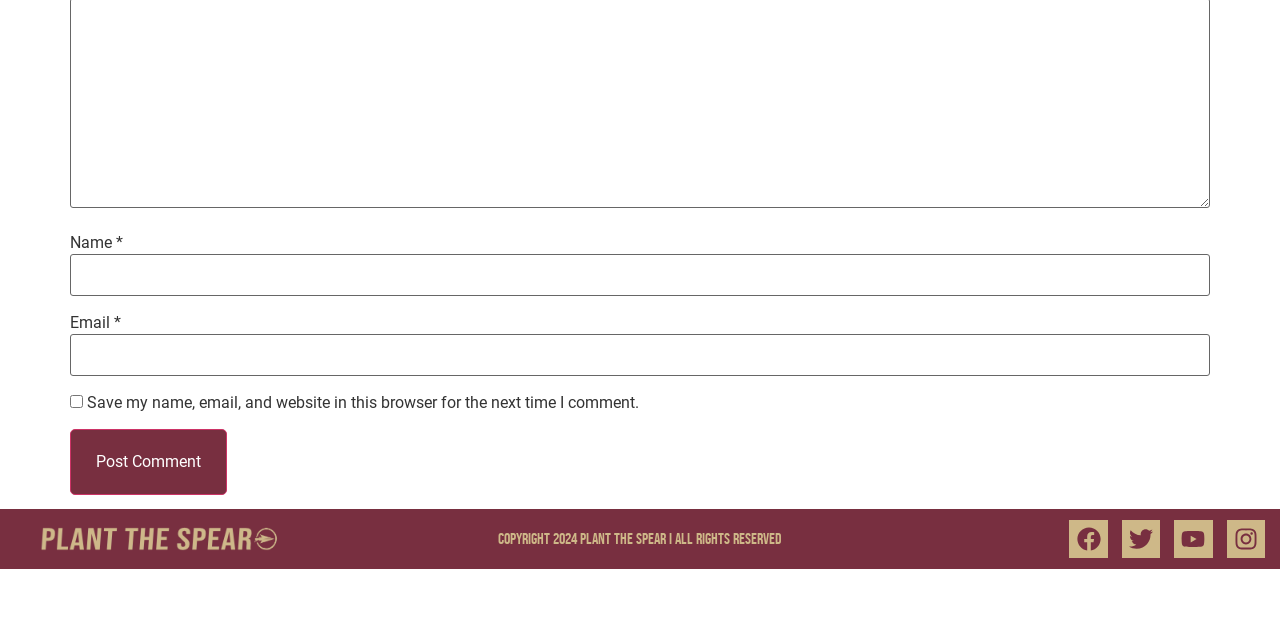Determine the bounding box coordinates of the UI element described below. Use the format (top-left x, top-left y, bottom-right x, bottom-right y) with floating point numbers between 0 and 1: name="submit" value="Post Comment"

[0.055, 0.67, 0.177, 0.773]